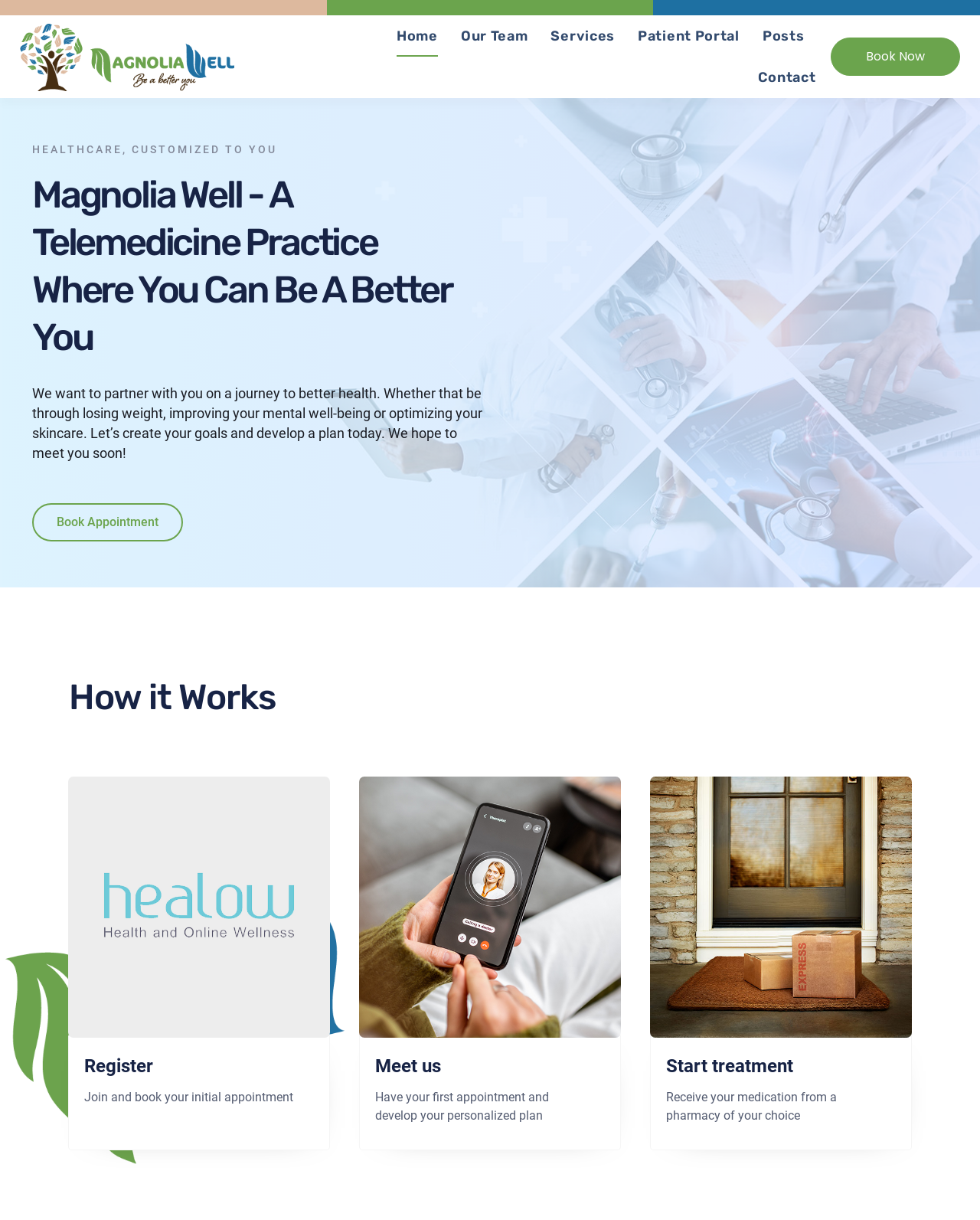What is the tone of the webpage?
Use the screenshot to answer the question with a single word or phrase.

Friendly and inviting